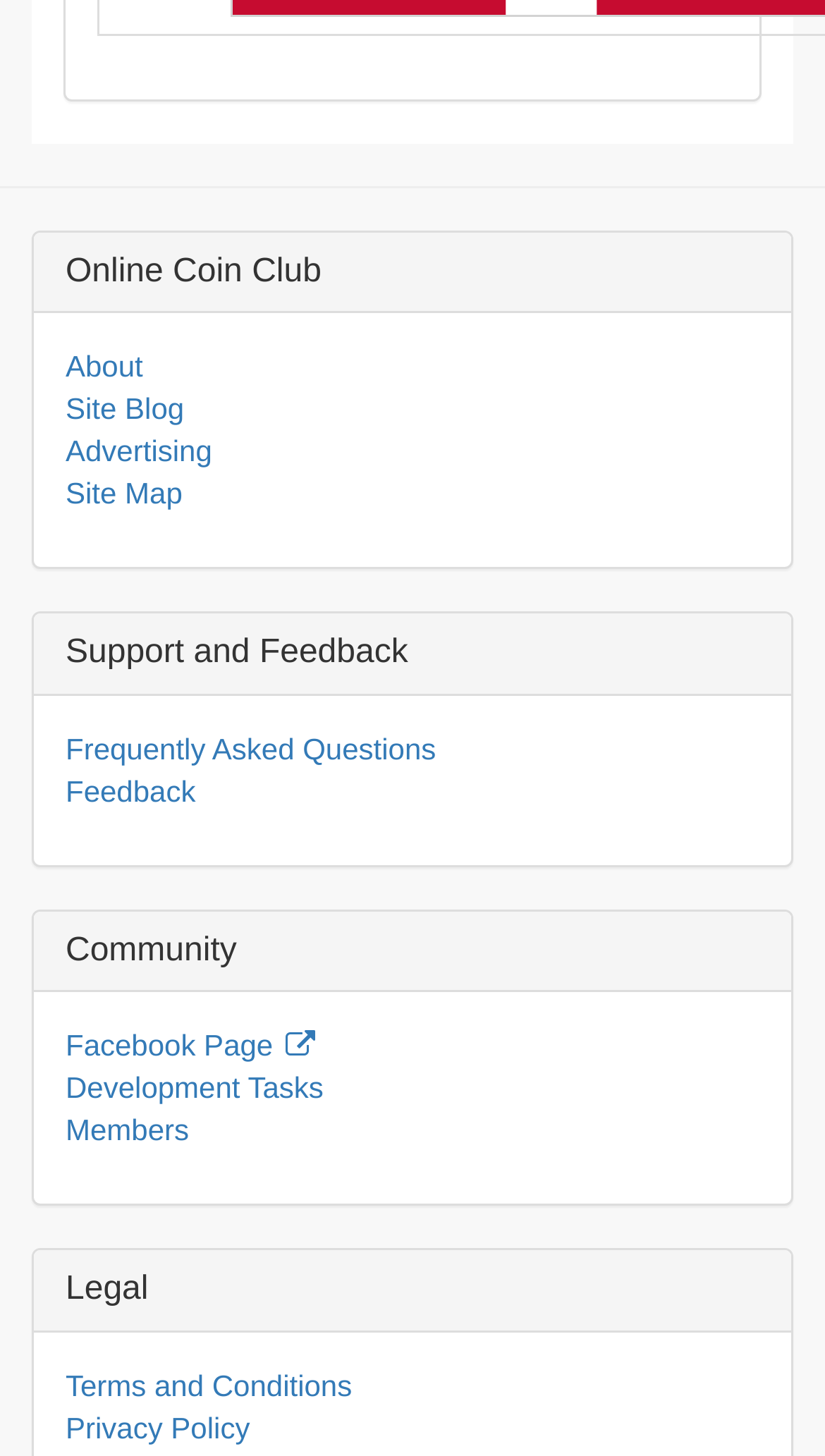Identify the bounding box coordinates of the region that should be clicked to execute the following instruction: "go to about page".

[0.079, 0.24, 0.173, 0.263]